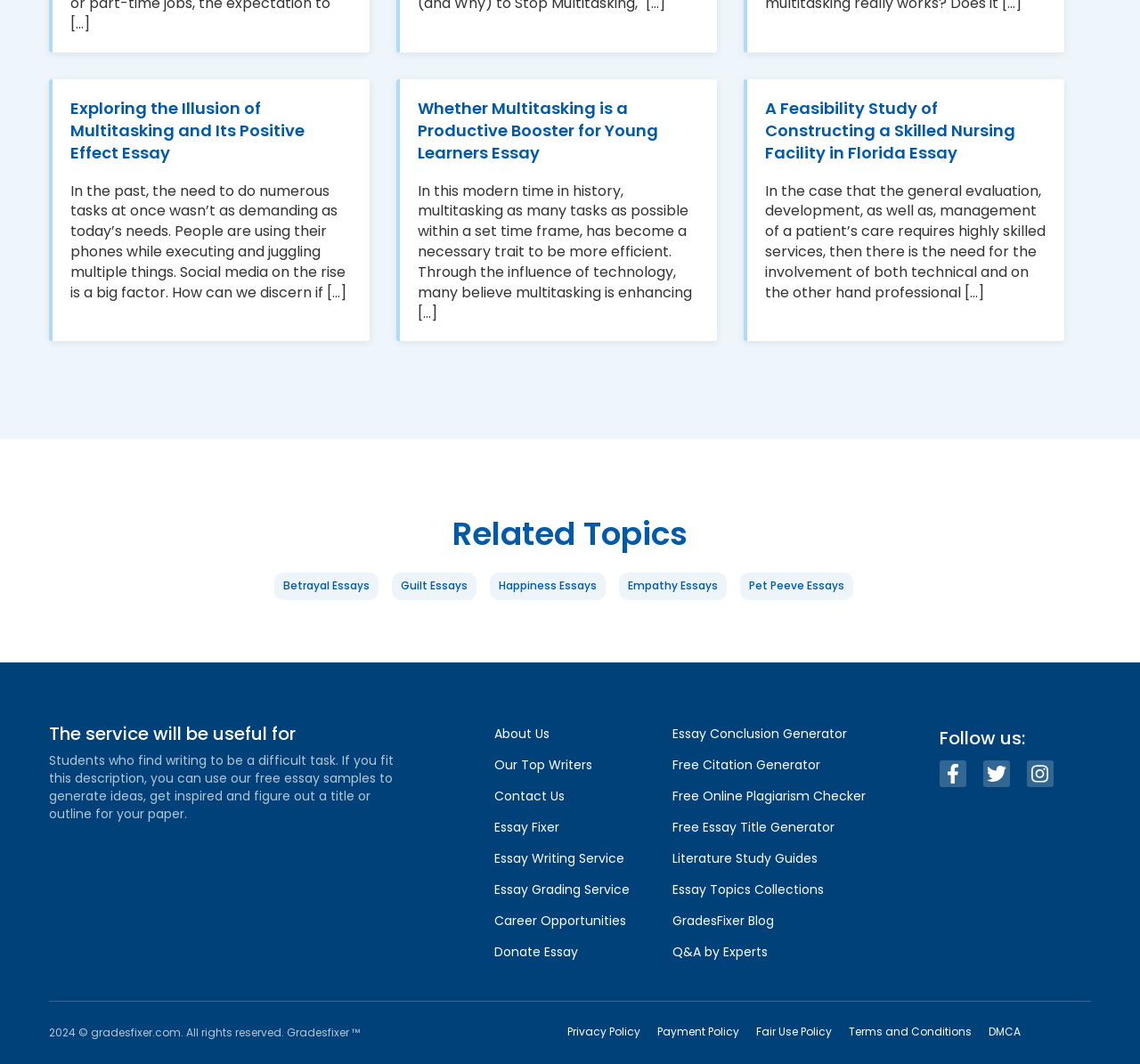What is the purpose of this website?
Using the visual information, respond with a single word or phrase.

Essay writing service